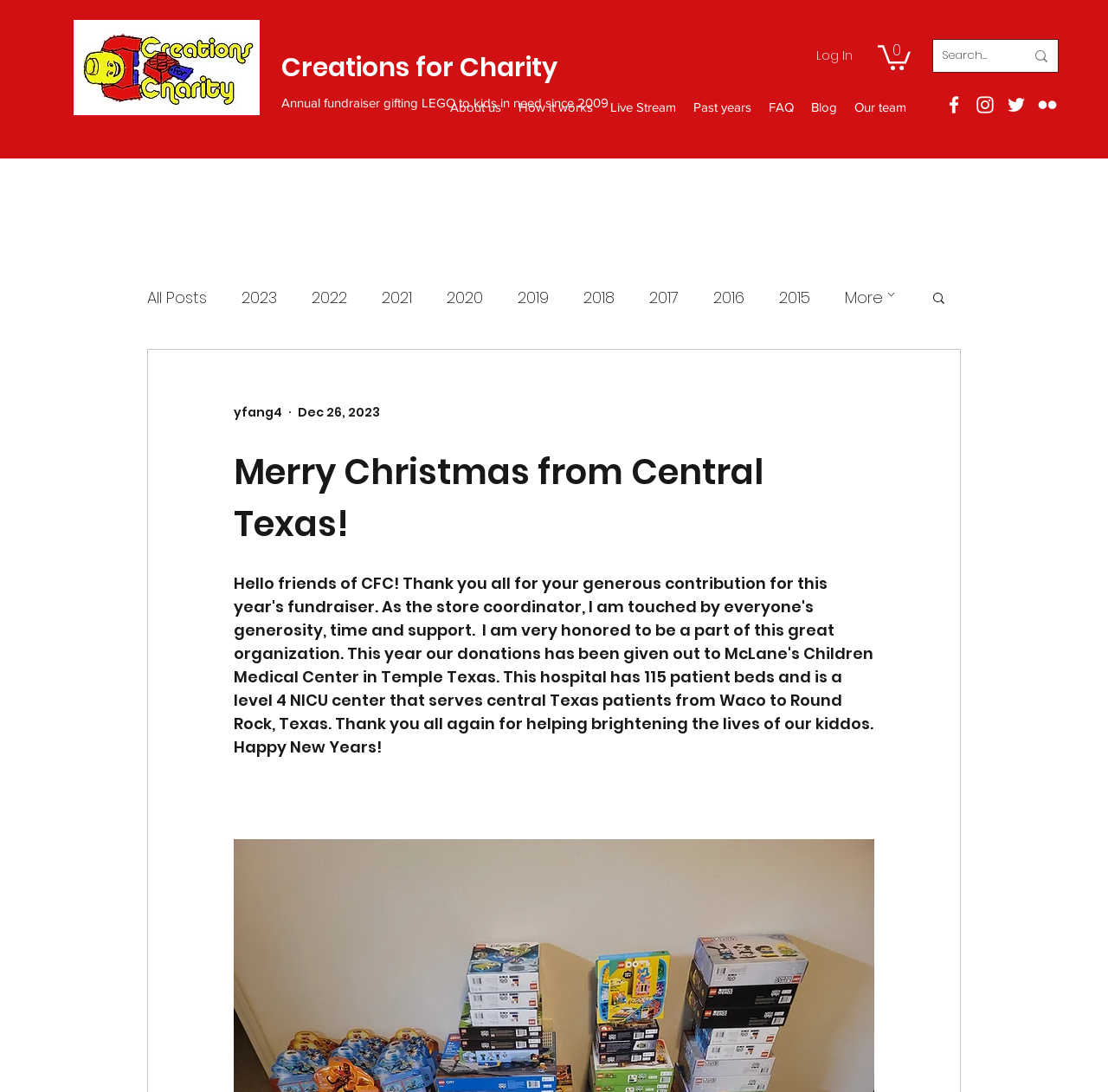Pinpoint the bounding box coordinates of the clickable area needed to execute the instruction: "Click the Log In button". The coordinates should be specified as four float numbers between 0 and 1, i.e., [left, top, right, bottom].

[0.726, 0.039, 0.78, 0.064]